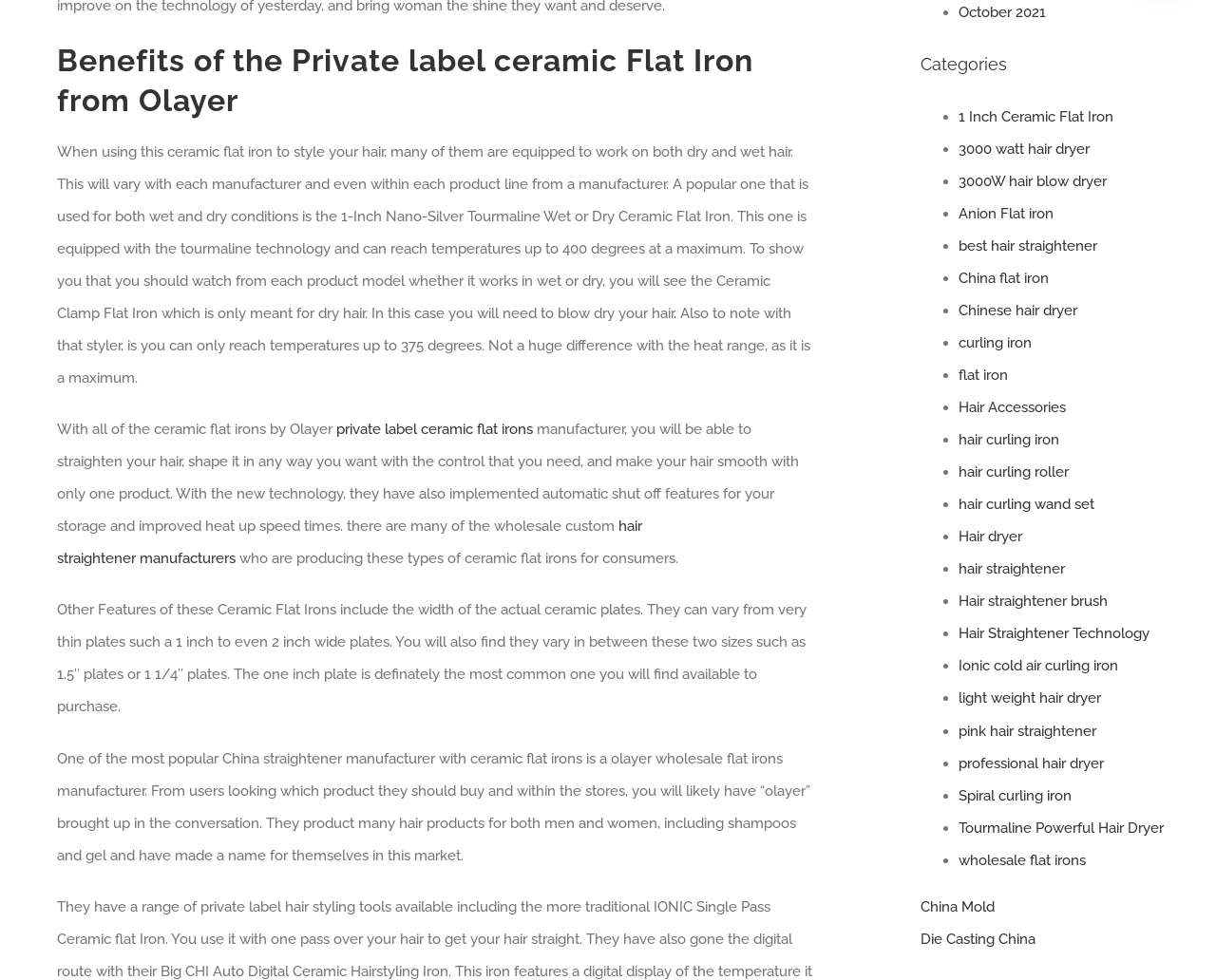Answer the following inquiry with a single word or phrase:
What is the benefit of using a private label ceramic flat iron?

Straighten hair, shape it, and make it smooth